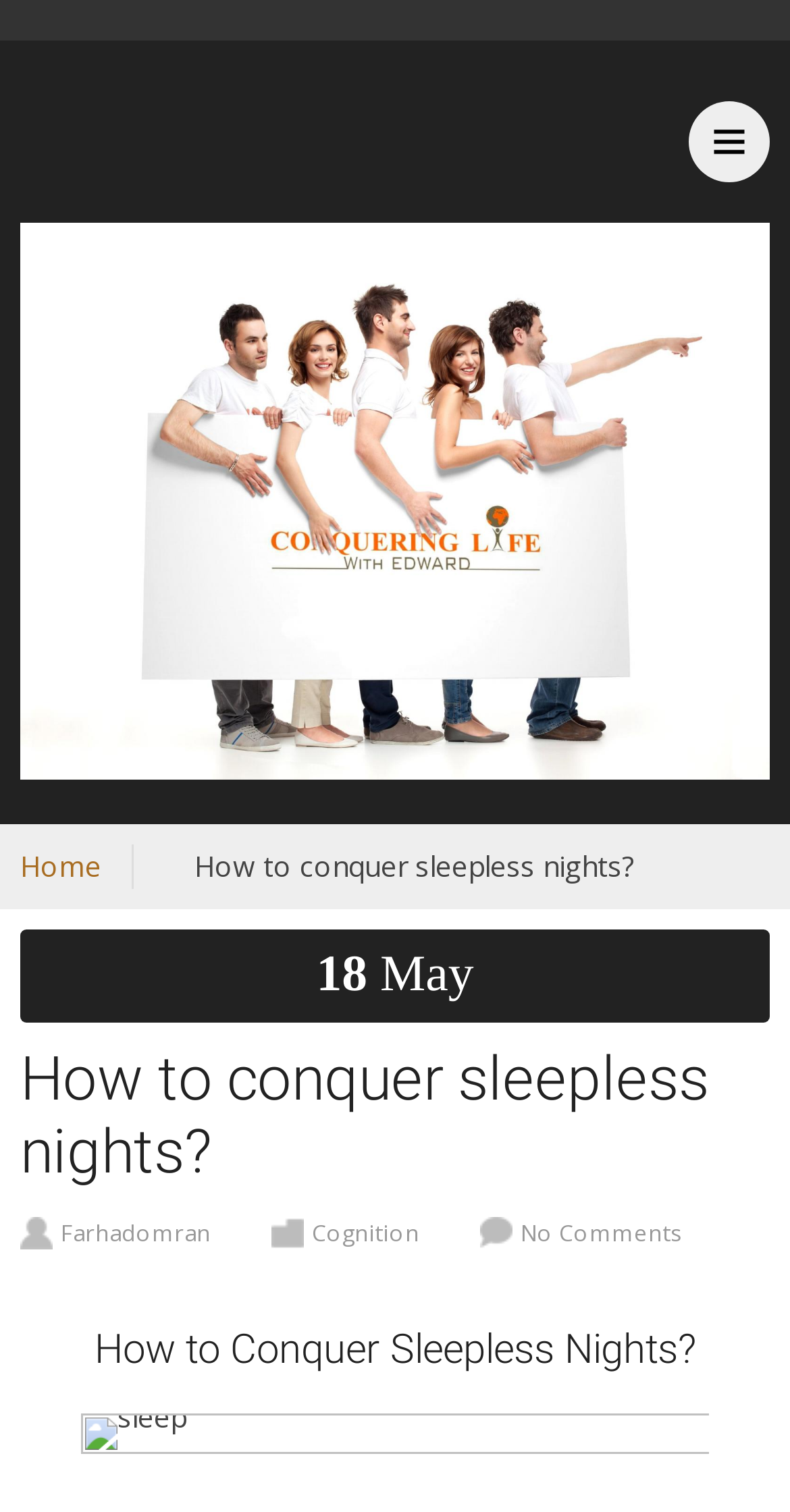What is the title of the article on this webpage?
Deliver a detailed and extensive answer to the question.

The title of the article can be found in multiple places on the webpage, including the top section, the middle section, and the bottom section, indicating that it is the main topic of the webpage.